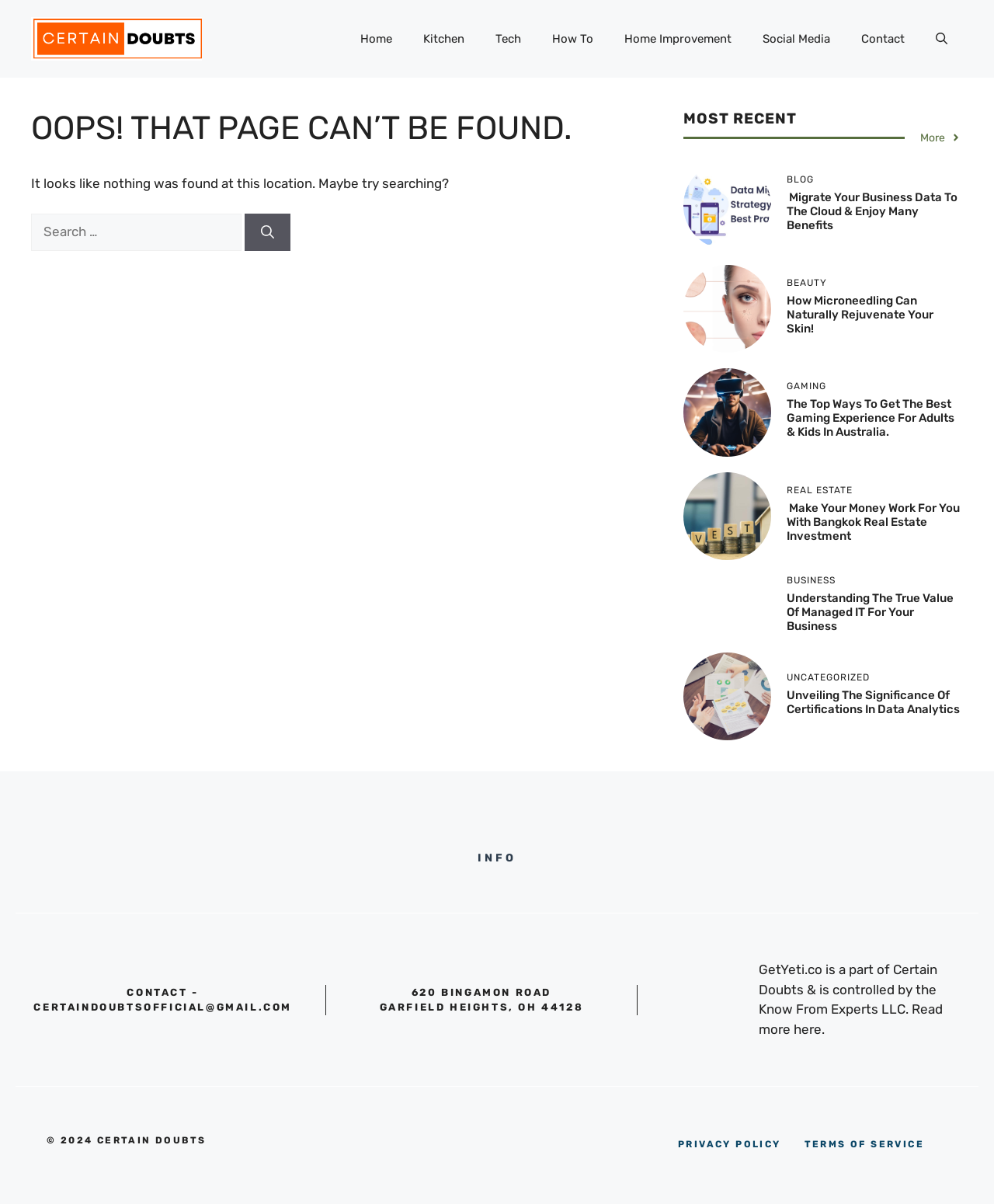How many categories are listed on the webpage?
Please answer the question with a detailed response using the information from the screenshot.

I counted the number of categories listed on the webpage by looking at the headings under the 'MOST RECENT' section, which include 'BLOG', 'BEAUTY', 'GAMING', 'REAL ESTATE', 'BUSINESS', and 'UNCATEGORIZED'.